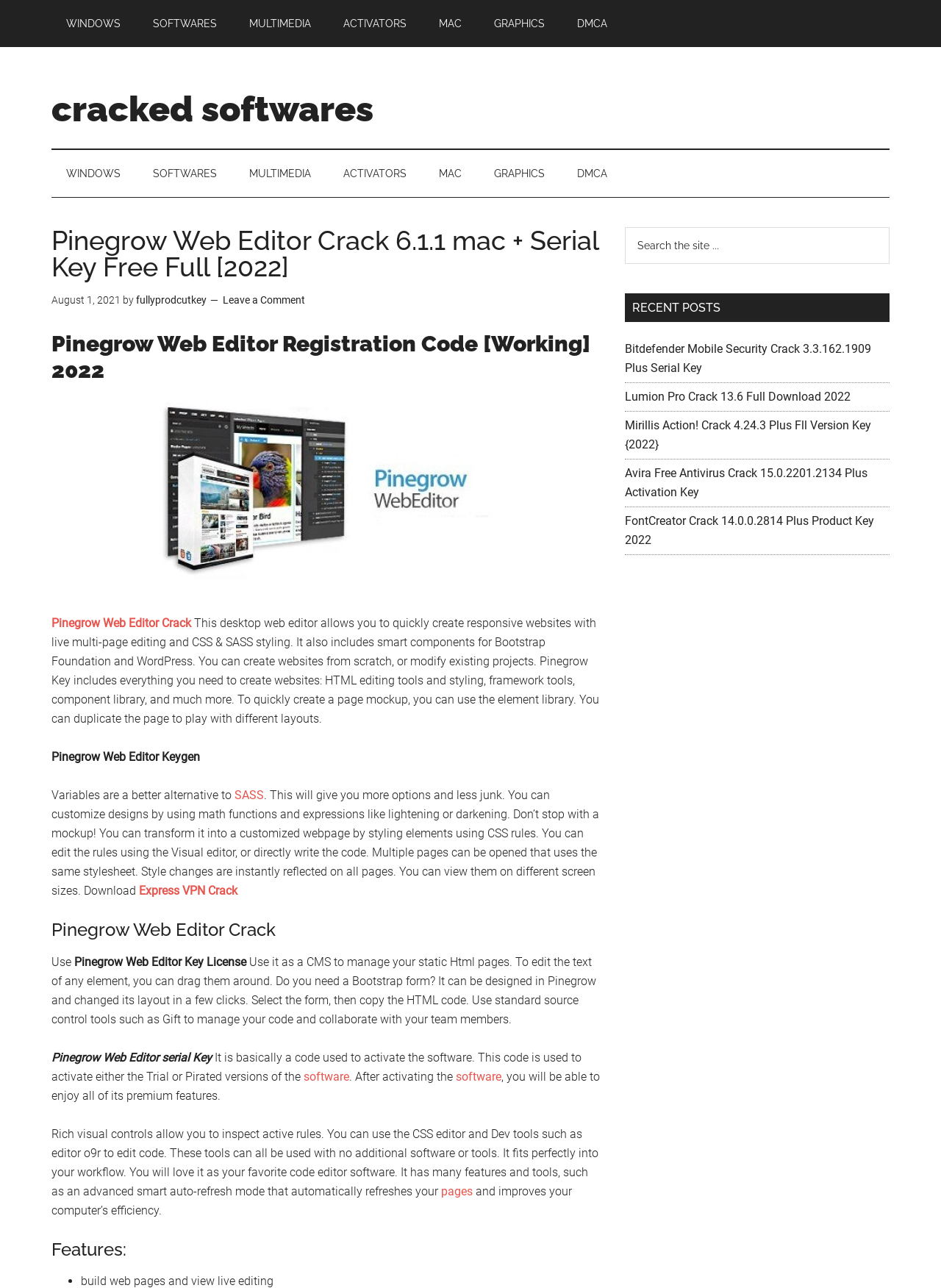Determine the bounding box coordinates for the region that must be clicked to execute the following instruction: "Click on Leave a Comment link".

[0.237, 0.228, 0.324, 0.237]